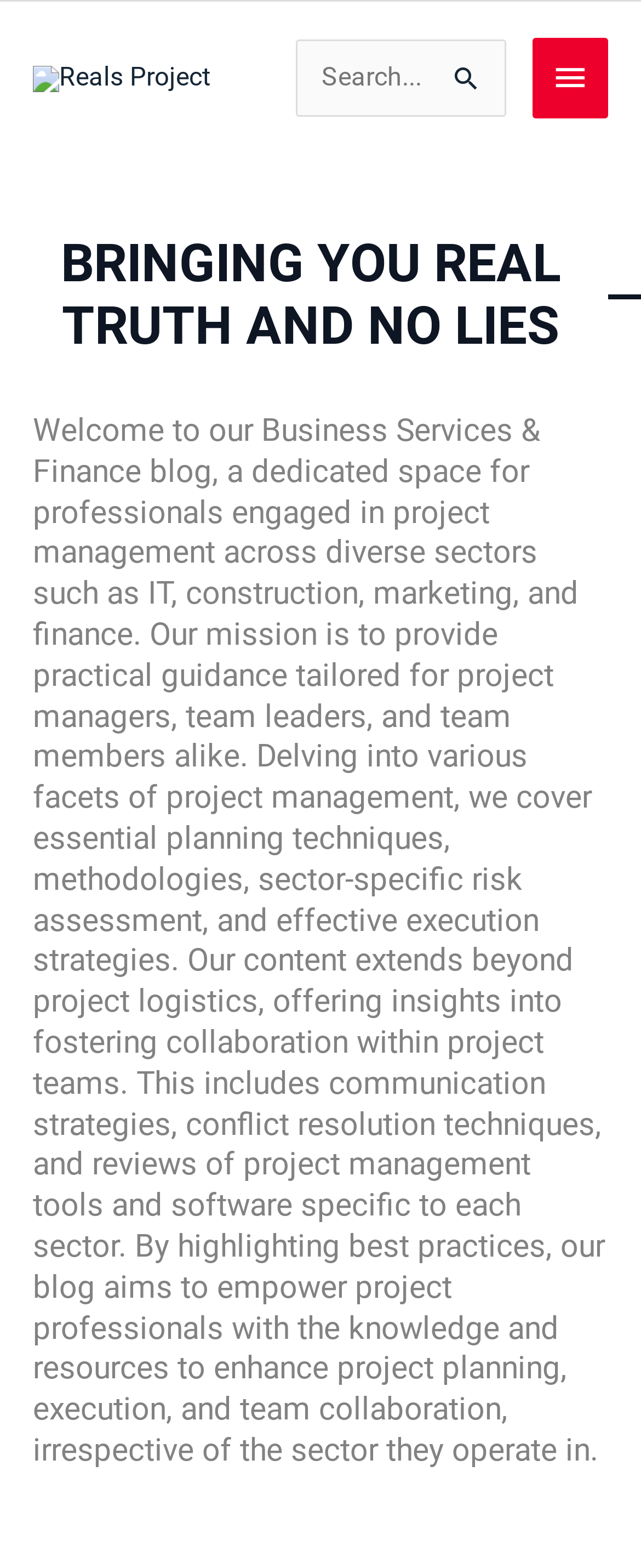Extract the primary header of the webpage and generate its text.

BRINGING YOU REAL TRUTH AND NO LIES